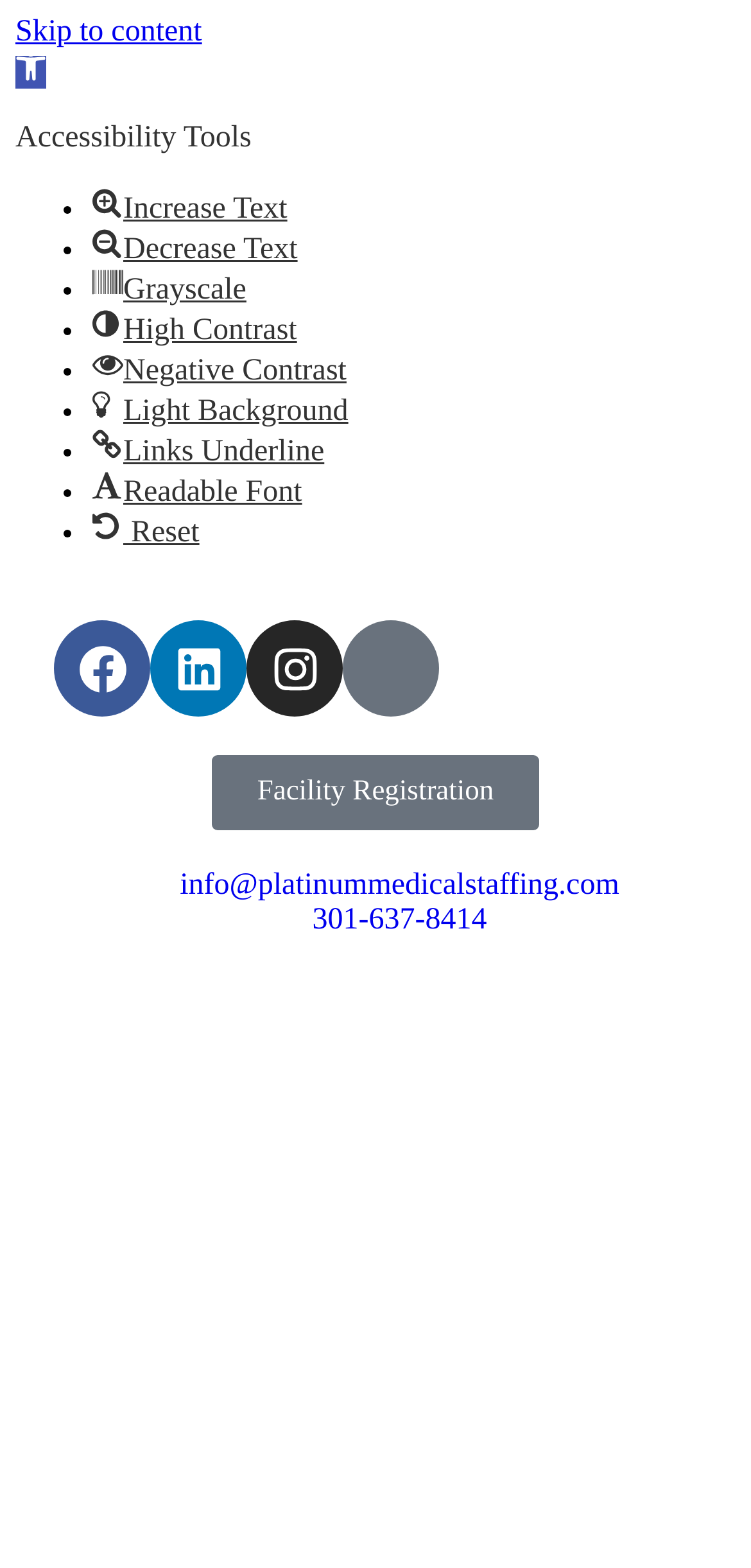What is the purpose of the buttons on the top left?
Carefully analyze the image and provide a detailed answer to the question.

The buttons on the top left, which include 'Increase Text', 'Decrease Text', 'Grayscale', 'High Contrast', 'Negative Contrast', 'Light Background', 'Links Underline', 'Readable Font', and 'Reset', are used to provide accessibility tools for users with different needs.